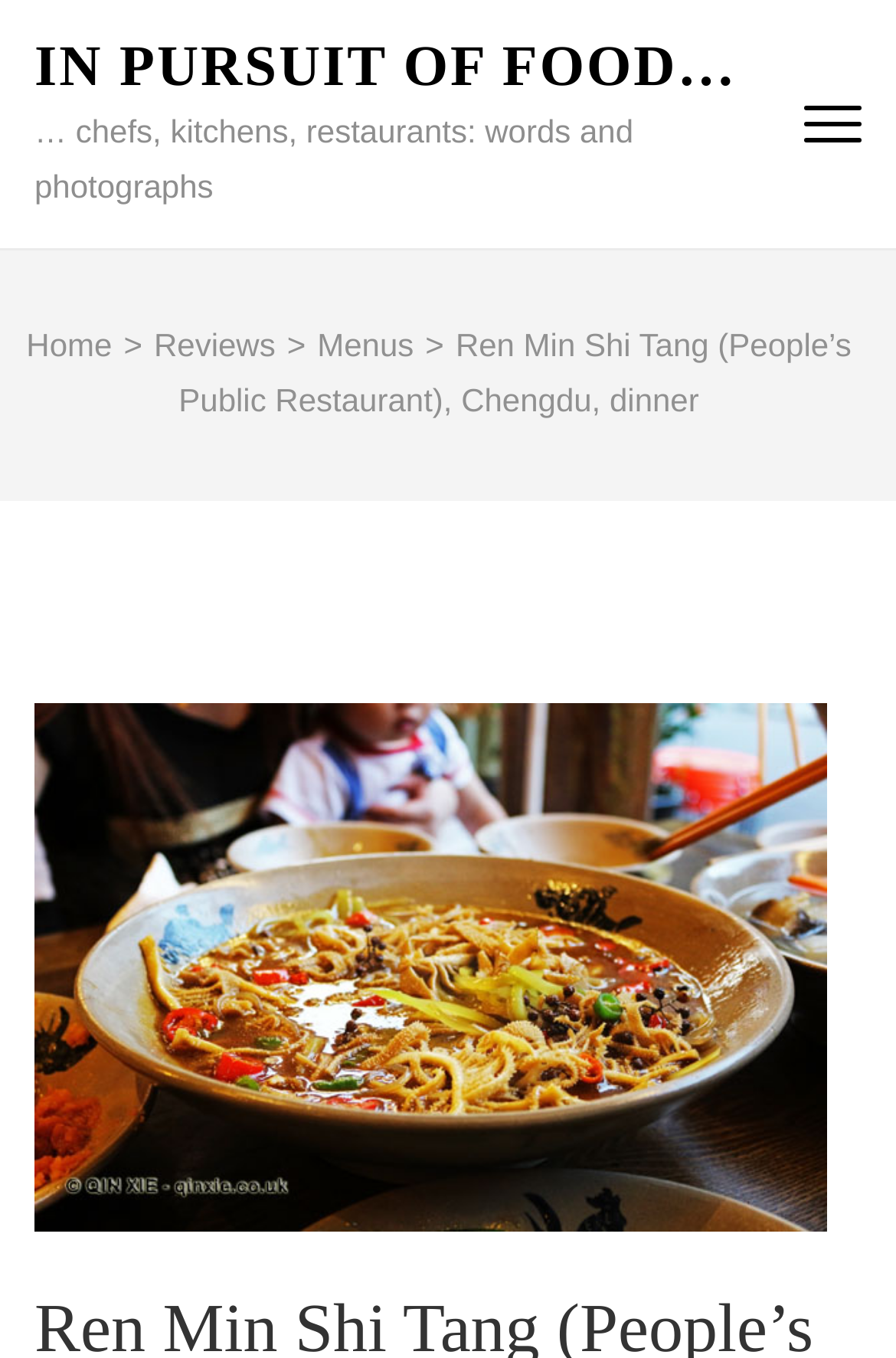Please answer the following question as detailed as possible based on the image: 
Is the button in the top right corner expanded?

The button in the top right corner has a property 'expanded' set to 'False', indicating that it is not expanded.